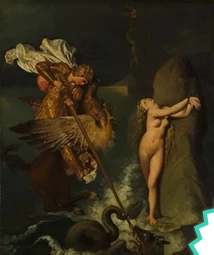What is the female figure bound to? Please answer the question using a single word or phrase based on the image.

a rock